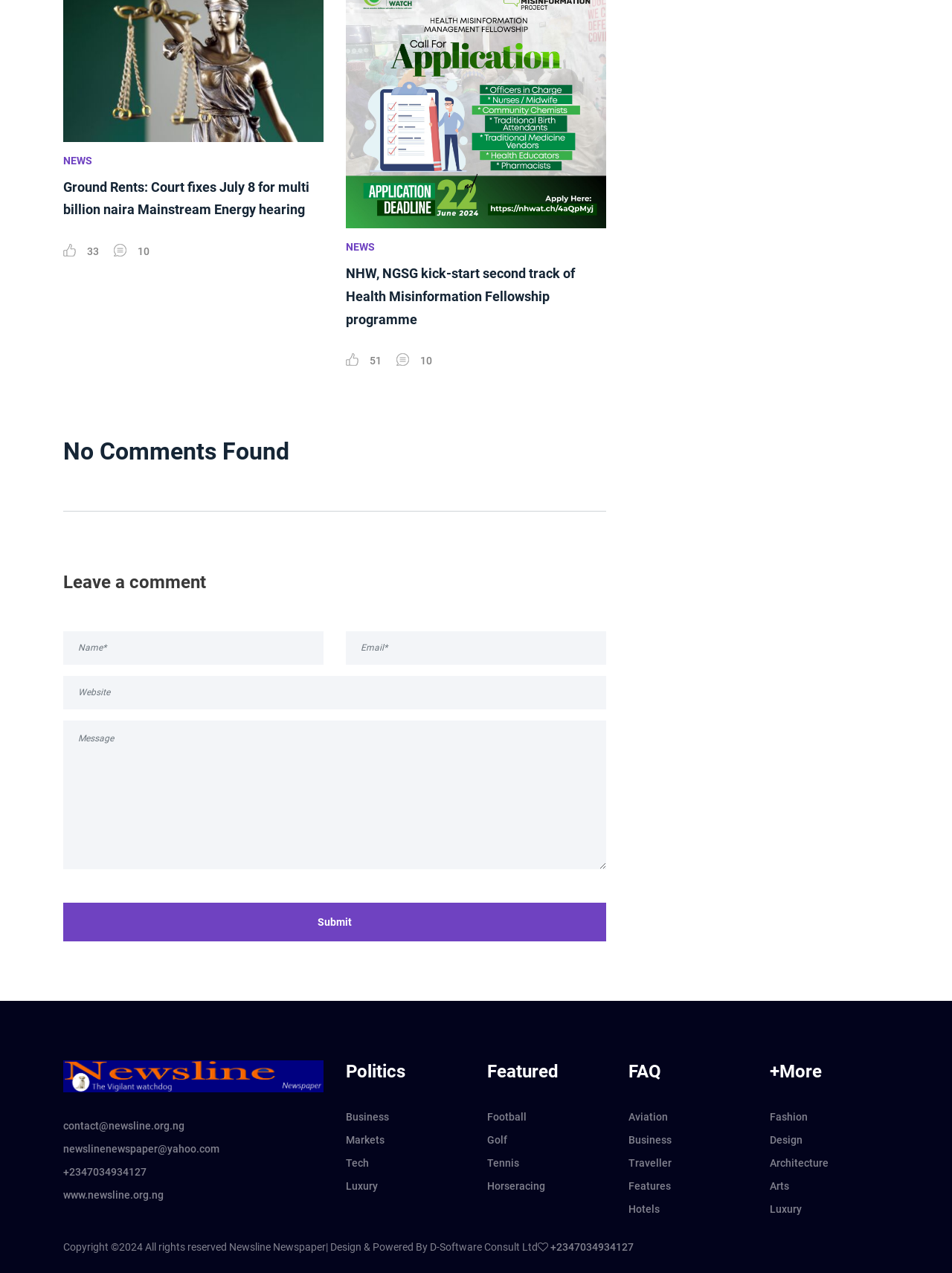Predict the bounding box for the UI component with the following description: "Features".

[0.66, 0.923, 0.785, 0.941]